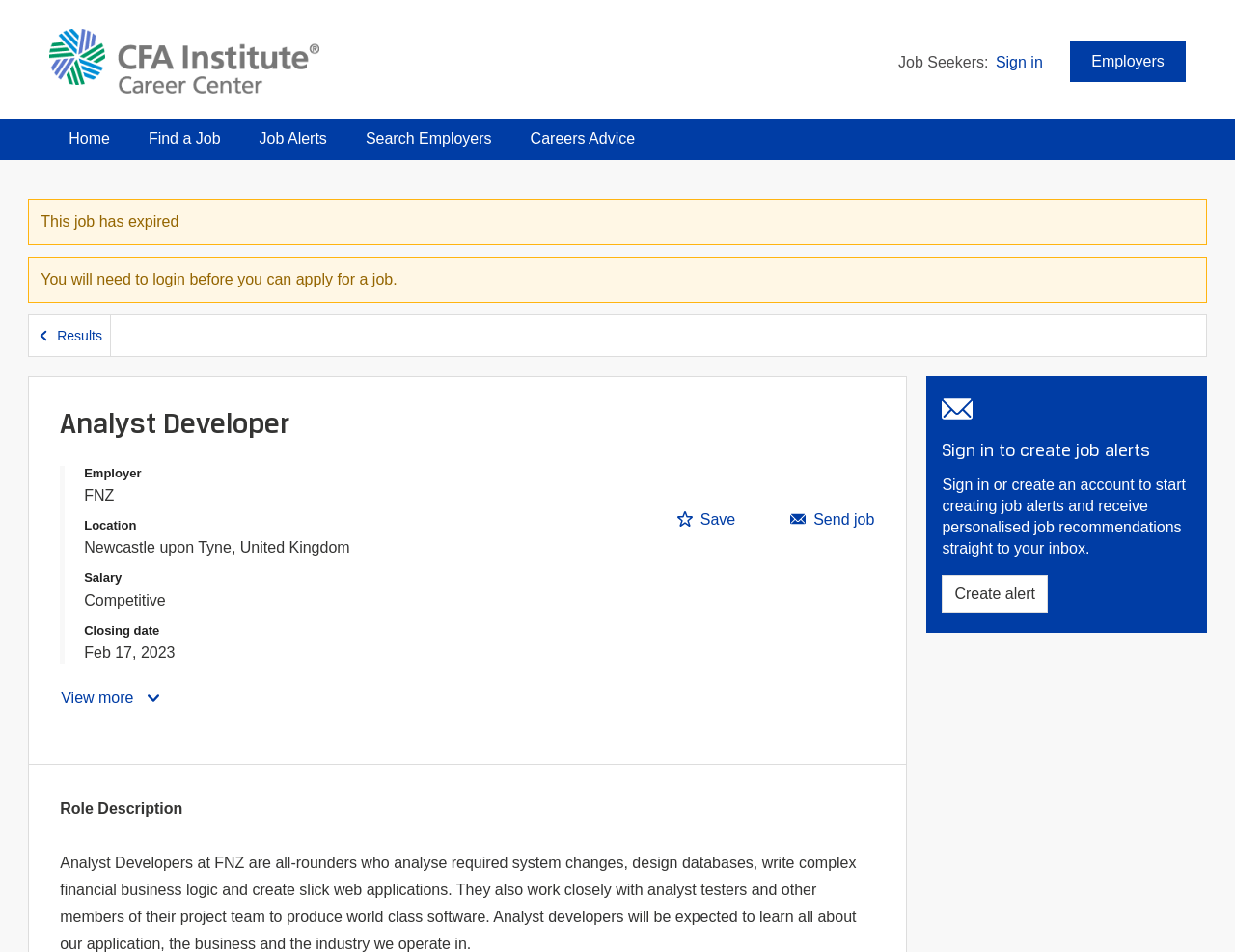Locate the bounding box coordinates of the UI element described by: "View more". The bounding box coordinates should consist of four float numbers between 0 and 1, i.e., [left, top, right, bottom].

[0.049, 0.709, 0.131, 0.758]